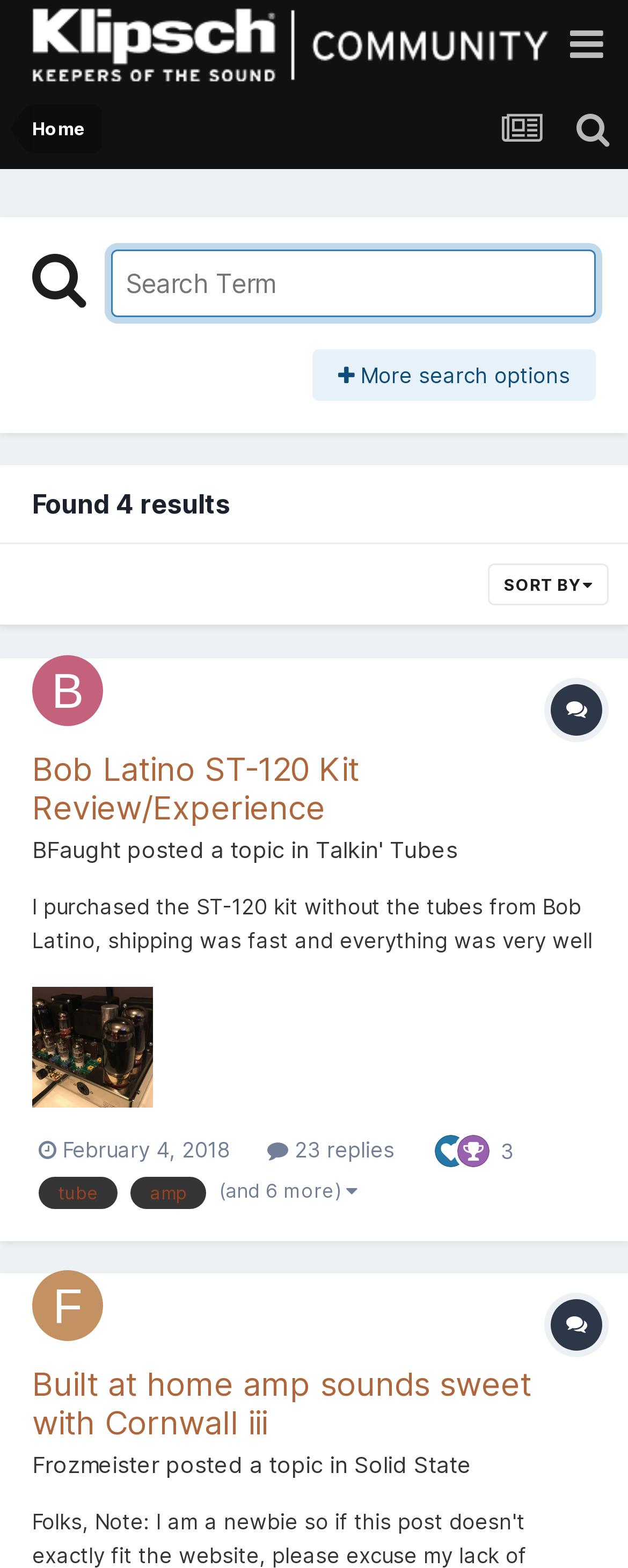Answer the question in one word or a short phrase:
What is the number of replies to the first search result?

23